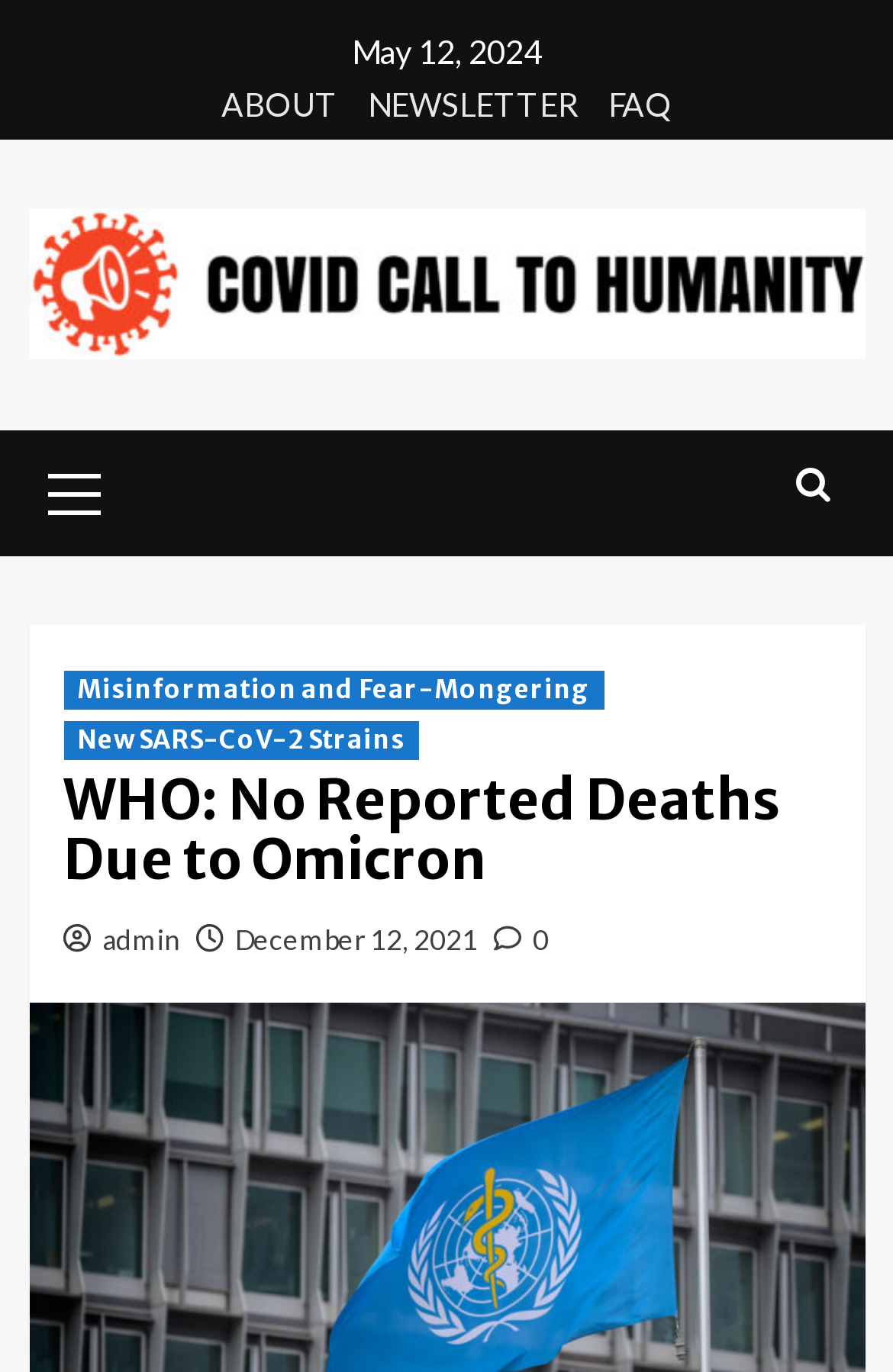Find the primary header on the webpage and provide its text.

WHO: No Reported Deaths Due to Omicron